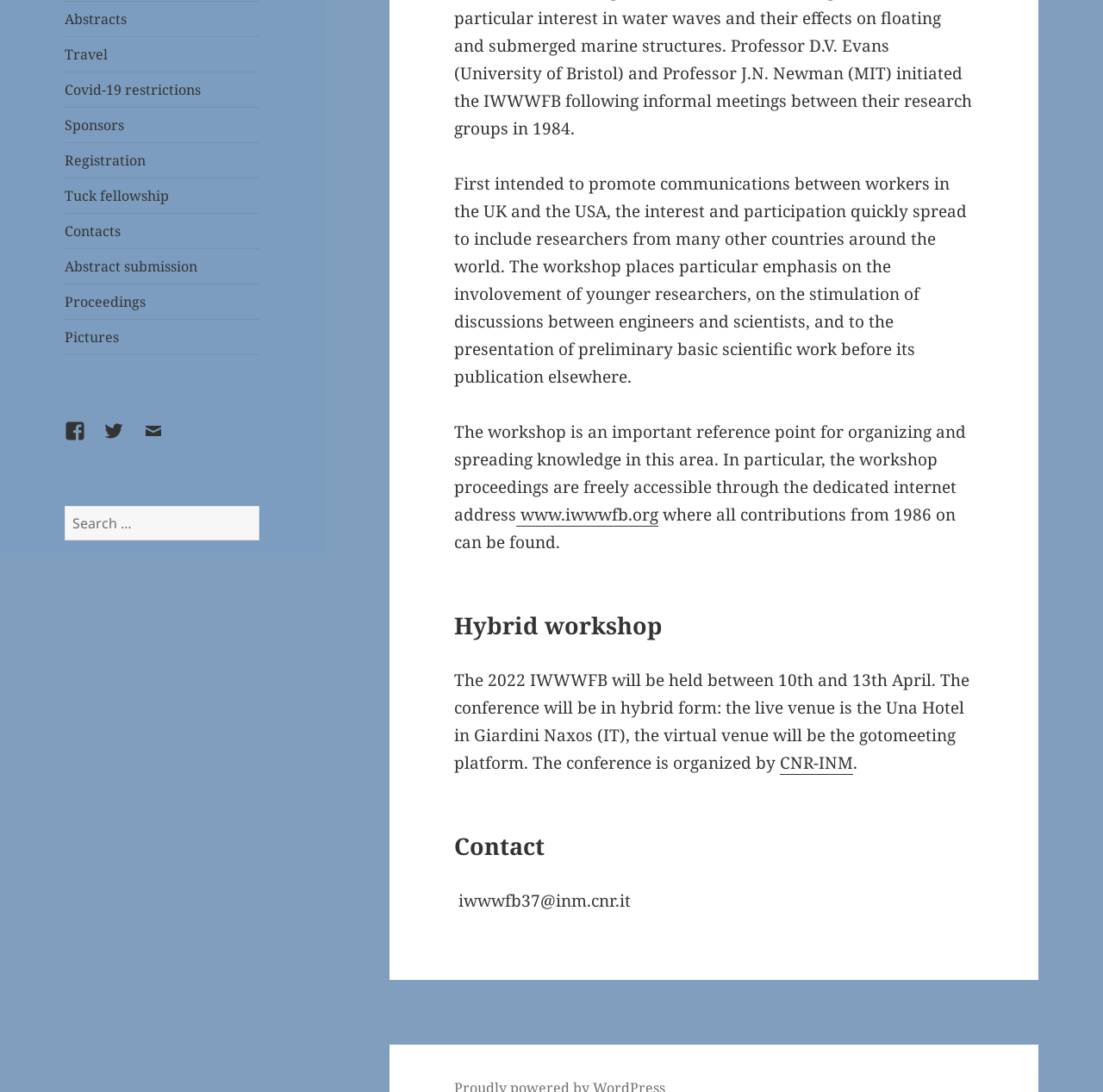Determine the bounding box for the UI element described here: "Registration".

[0.059, 0.131, 0.235, 0.163]